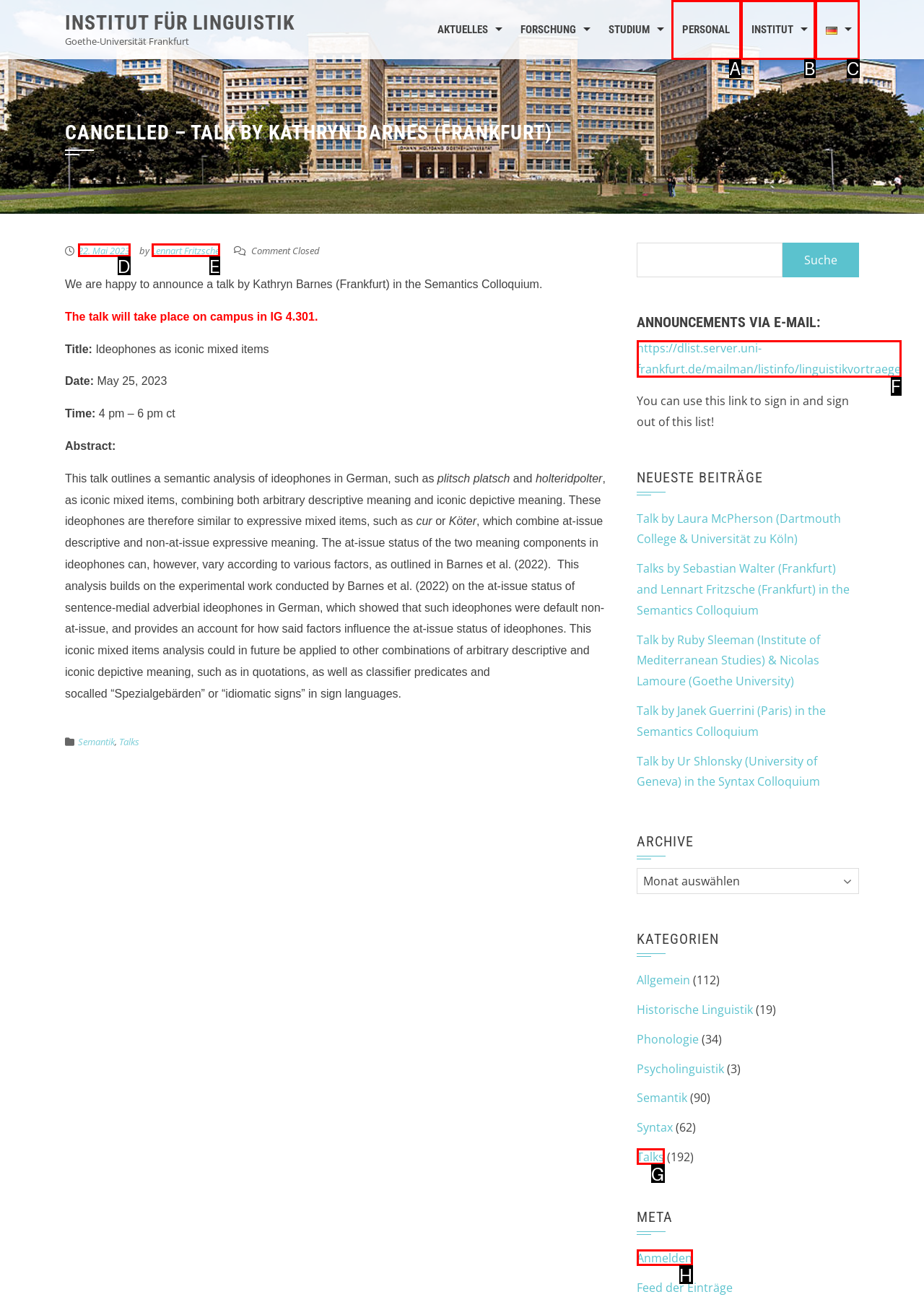With the description: 22. Mai 202324. Mai 2023, find the option that corresponds most closely and answer with its letter directly.

D